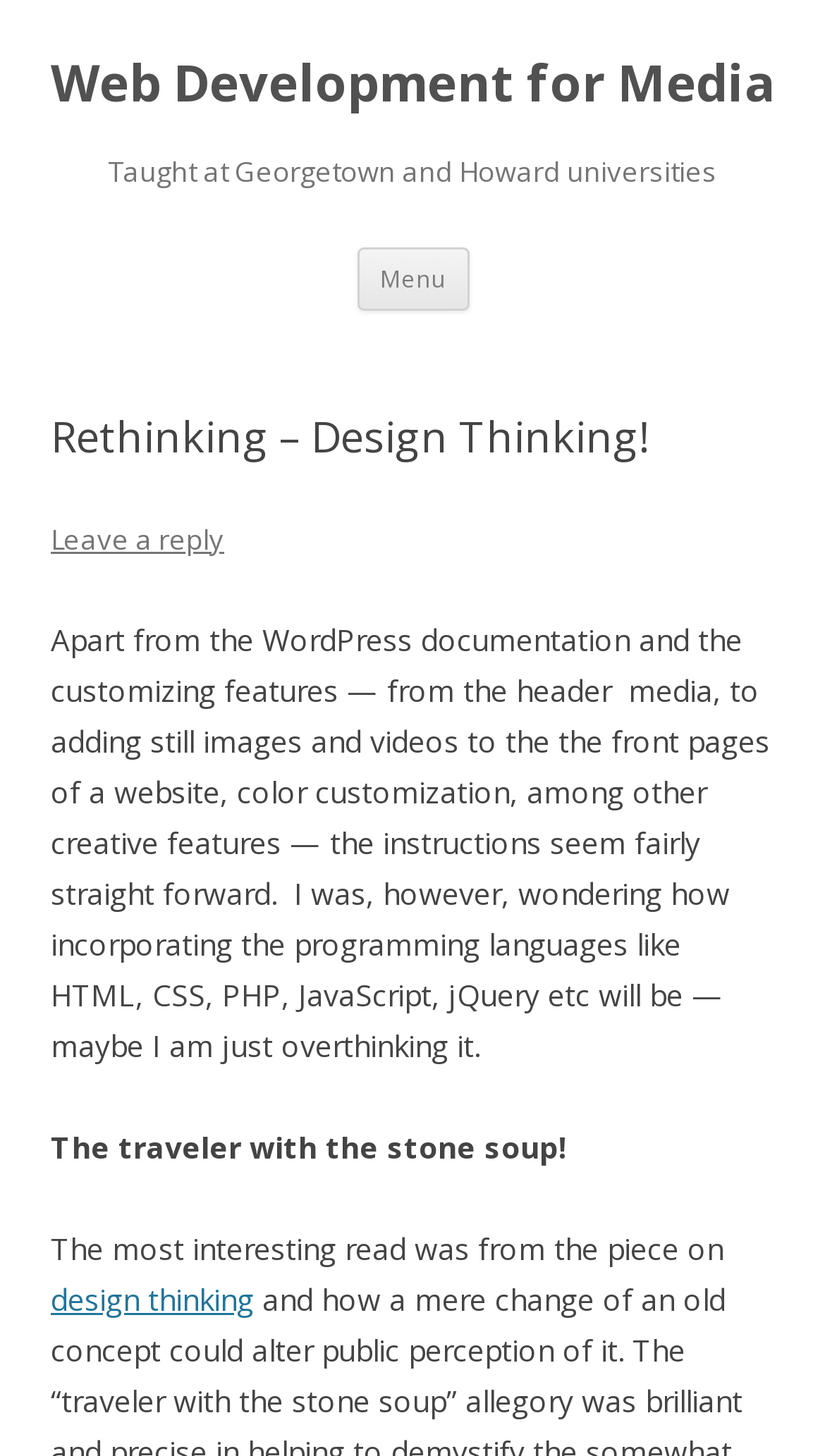Examine the image and give a thorough answer to the following question:
What is the topic of the interesting read?

I found a link element with the text 'design thinking' which is mentioned as the topic of the interesting read in the StaticText element 'The most interesting read was from the piece on'.